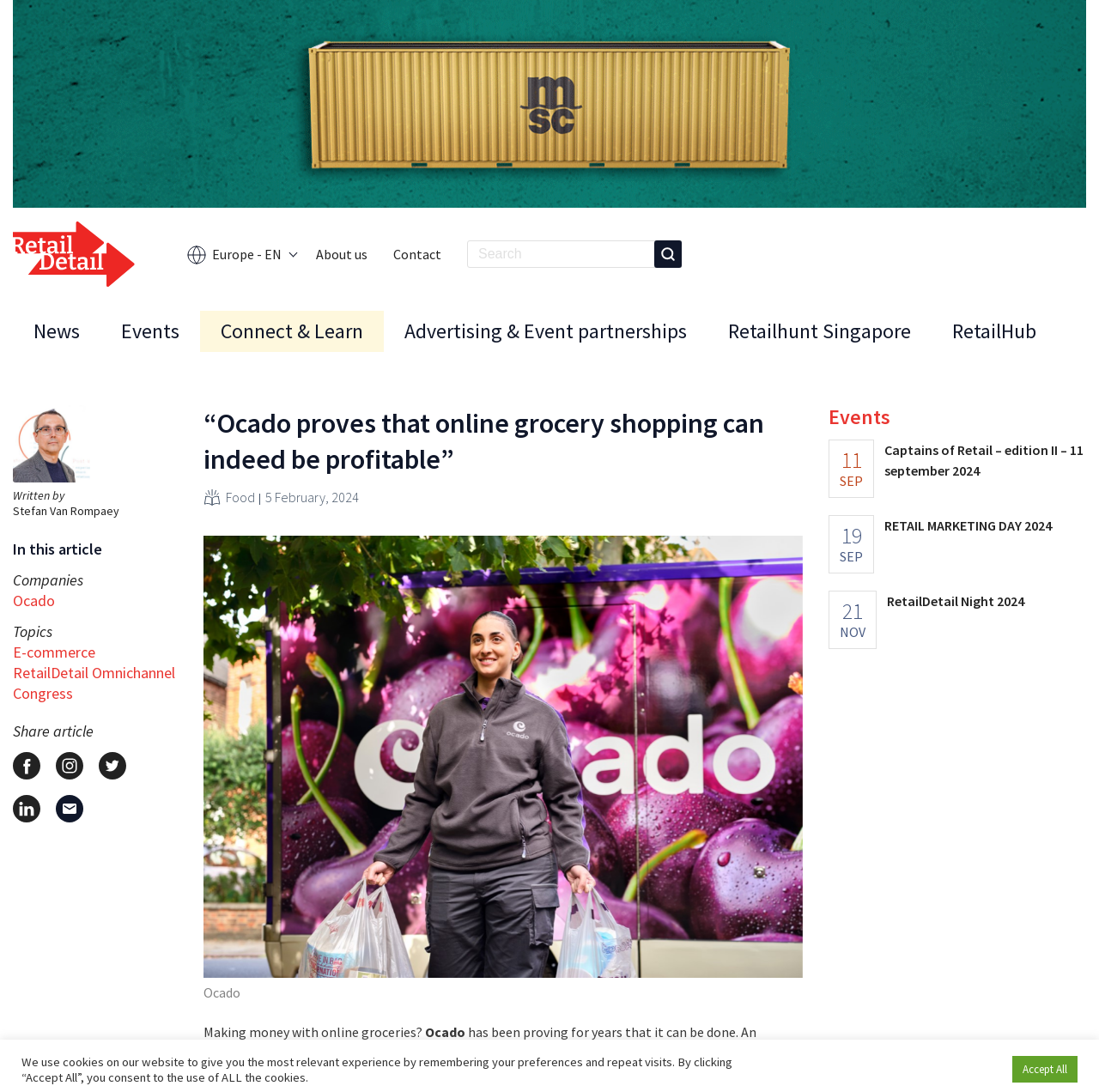Give a full account of the webpage's elements and their arrangement.

This webpage appears to be an article from RetailDetail EU, a European retail news and event platform. At the top, there is a header section with a link to the website's homepage, a search box, and several navigation links, including "About us", "Contact", and "News". Below the header, there is a section with several links to different categories, such as "Events", "Connect & Learn", and "Advertising & Event partnerships".

The main article is titled "“Ocado proves that online grocery shopping can indeed be profitable”" and features an image thumbnail to the left of the title. The article is written by Stefan Van Rompaey and discusses Ocado's success in online grocery shopping. The text is divided into sections, with headings such as "Companies" and "Topics", which link to related articles. There are also social media sharing links at the bottom of the article.

To the right of the article, there is a sidebar with a list of upcoming events, including "Captains of Retail – edition II – 11 september 2024", "RETAIL MARKETING DAY 2024", and "RetailDetail Night 2024". Each event is listed with its date and a link to more information.

At the very bottom of the page, there is a cookie policy notice with a button to accept all cookies.